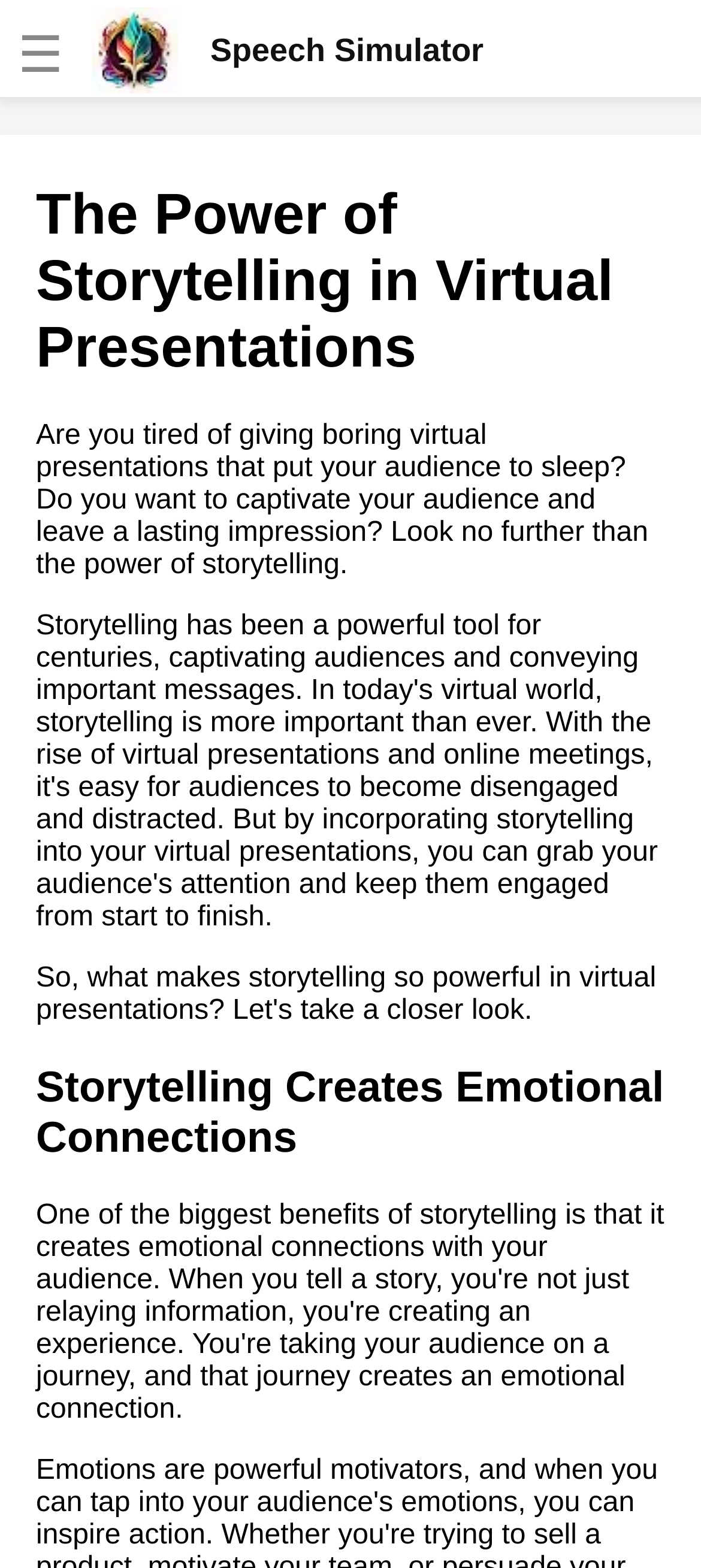Provide the bounding box coordinates for the area that should be clicked to complete the instruction: "Read the article about the role of storytelling in virtual speeches".

[0.038, 0.086, 0.615, 0.146]